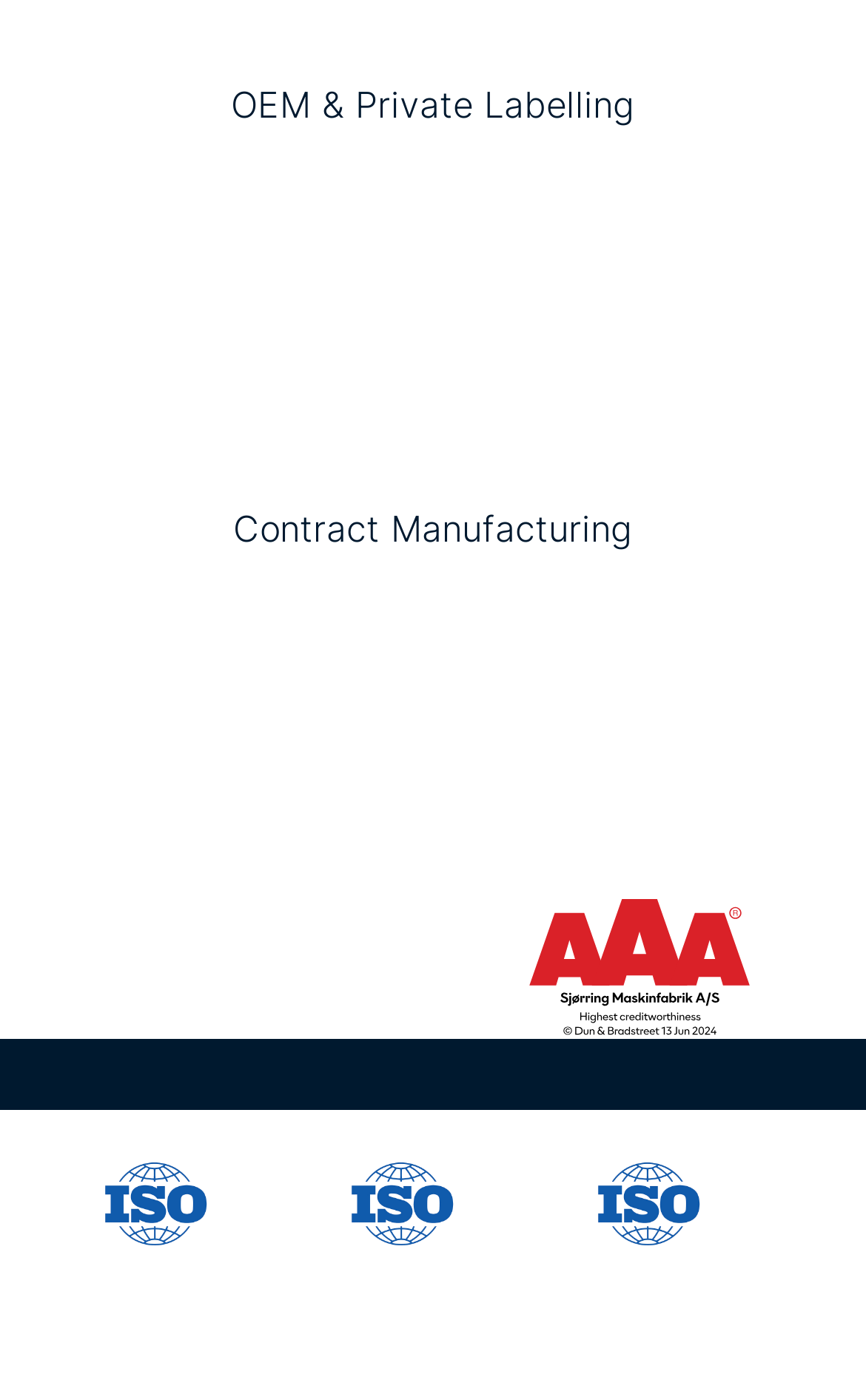Please specify the coordinates of the bounding box for the element that should be clicked to carry out this instruction: "Click on the image at the bottom left". The coordinates must be four float numbers between 0 and 1, formatted as [left, top, right, bottom].

[0.041, 0.808, 0.315, 0.935]